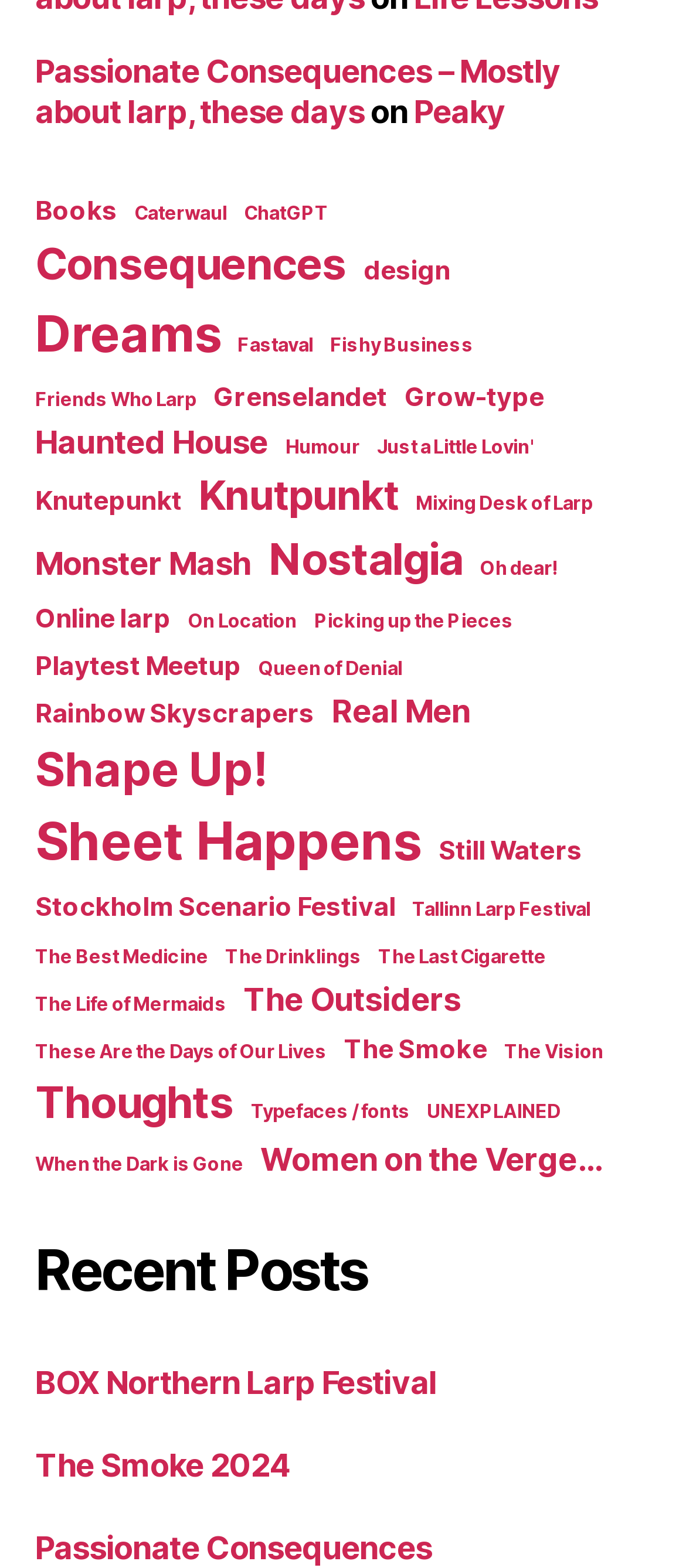Provide a one-word or one-phrase answer to the question:
How many links are there in the webpage?

43